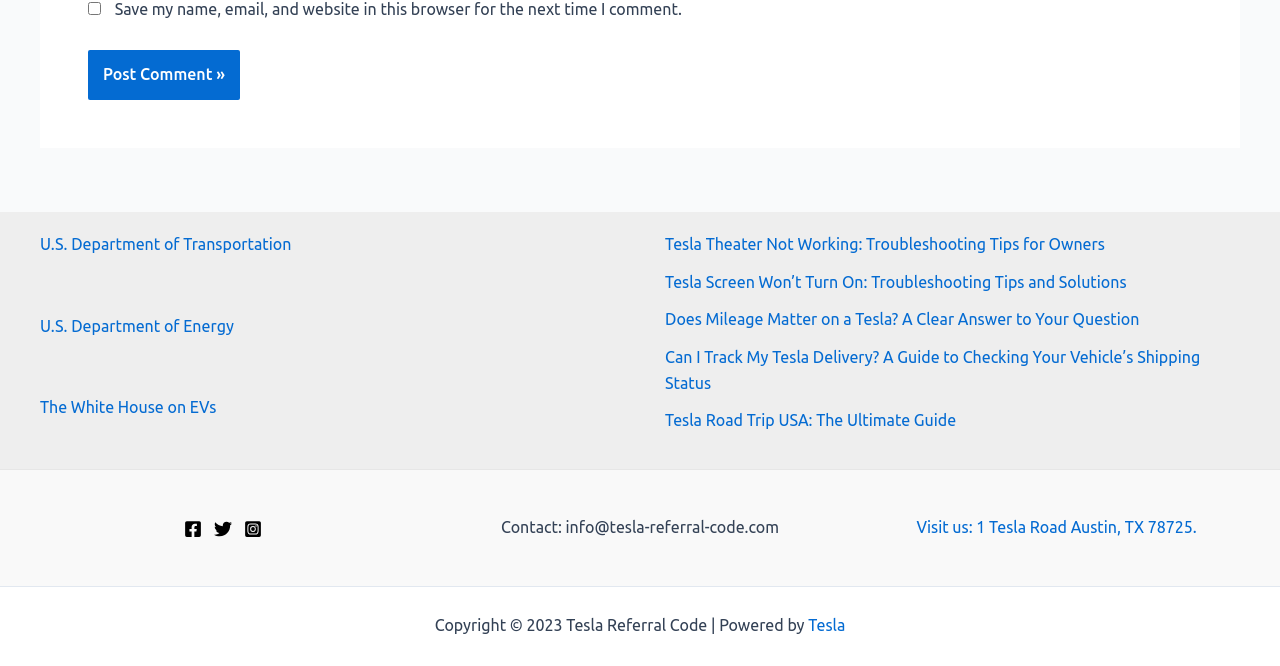Identify the bounding box of the HTML element described here: "Tesla". Provide the coordinates as four float numbers between 0 and 1: [left, top, right, bottom].

[0.631, 0.925, 0.66, 0.952]